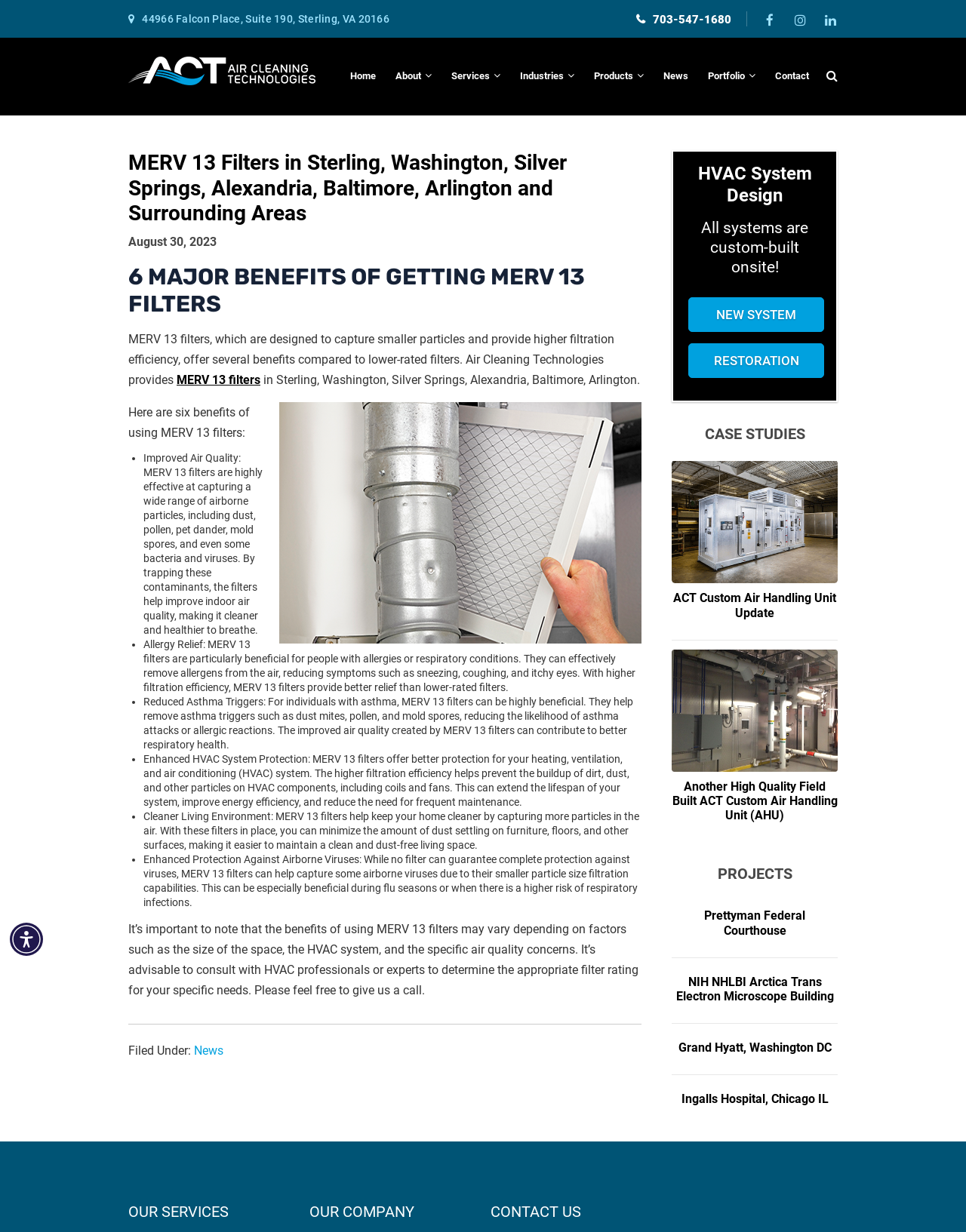What is the name of the company that provides custom air handling units?
Please answer the question with as much detail and depth as you can.

I found the company name by looking at the image element on the webpage, which contains the company's logo and name.